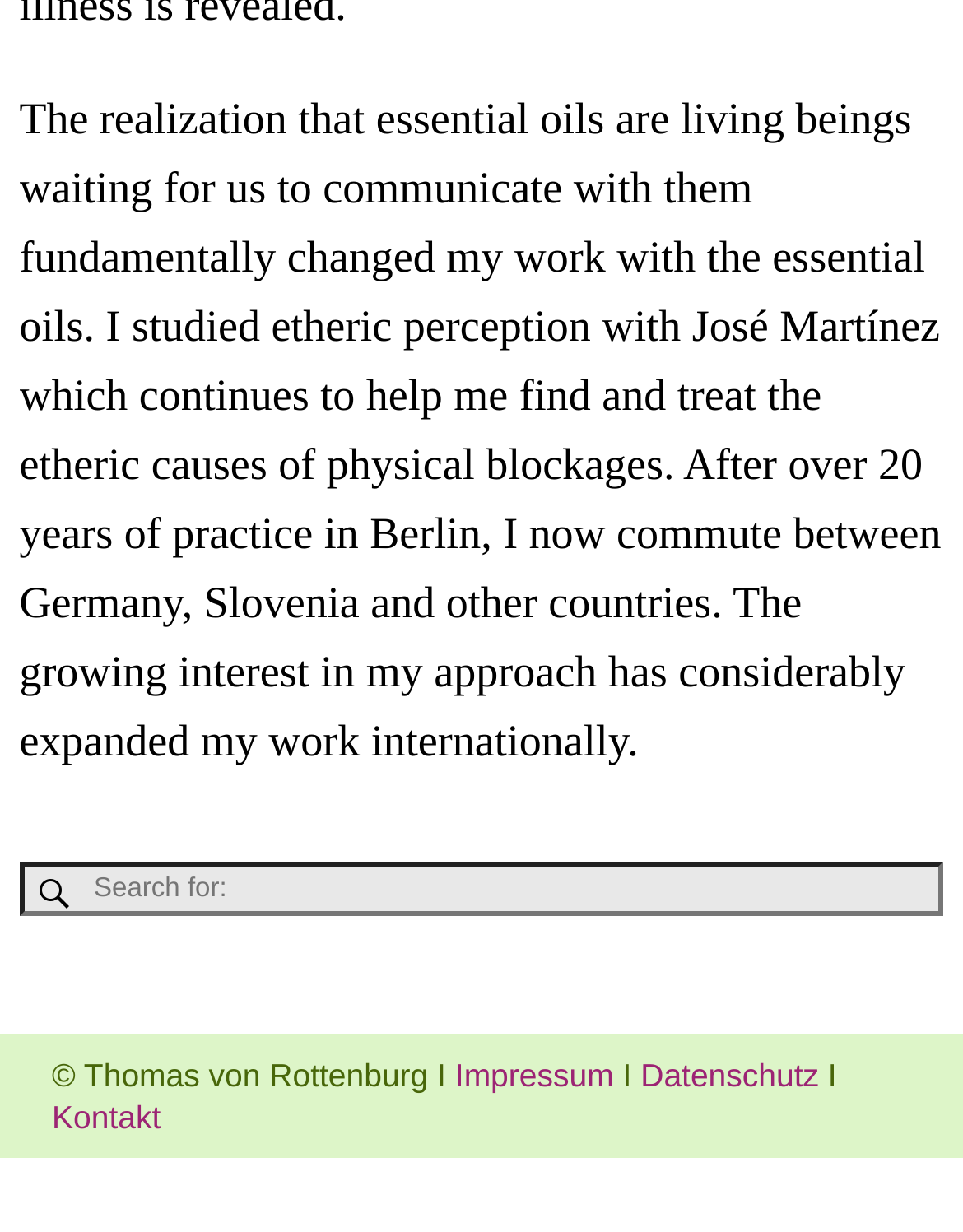Ascertain the bounding box coordinates for the UI element detailed here: "name="s" placeholder="Search for:"". The coordinates should be provided as [left, top, right, bottom] with each value being a float between 0 and 1.

[0.021, 0.7, 0.979, 0.744]